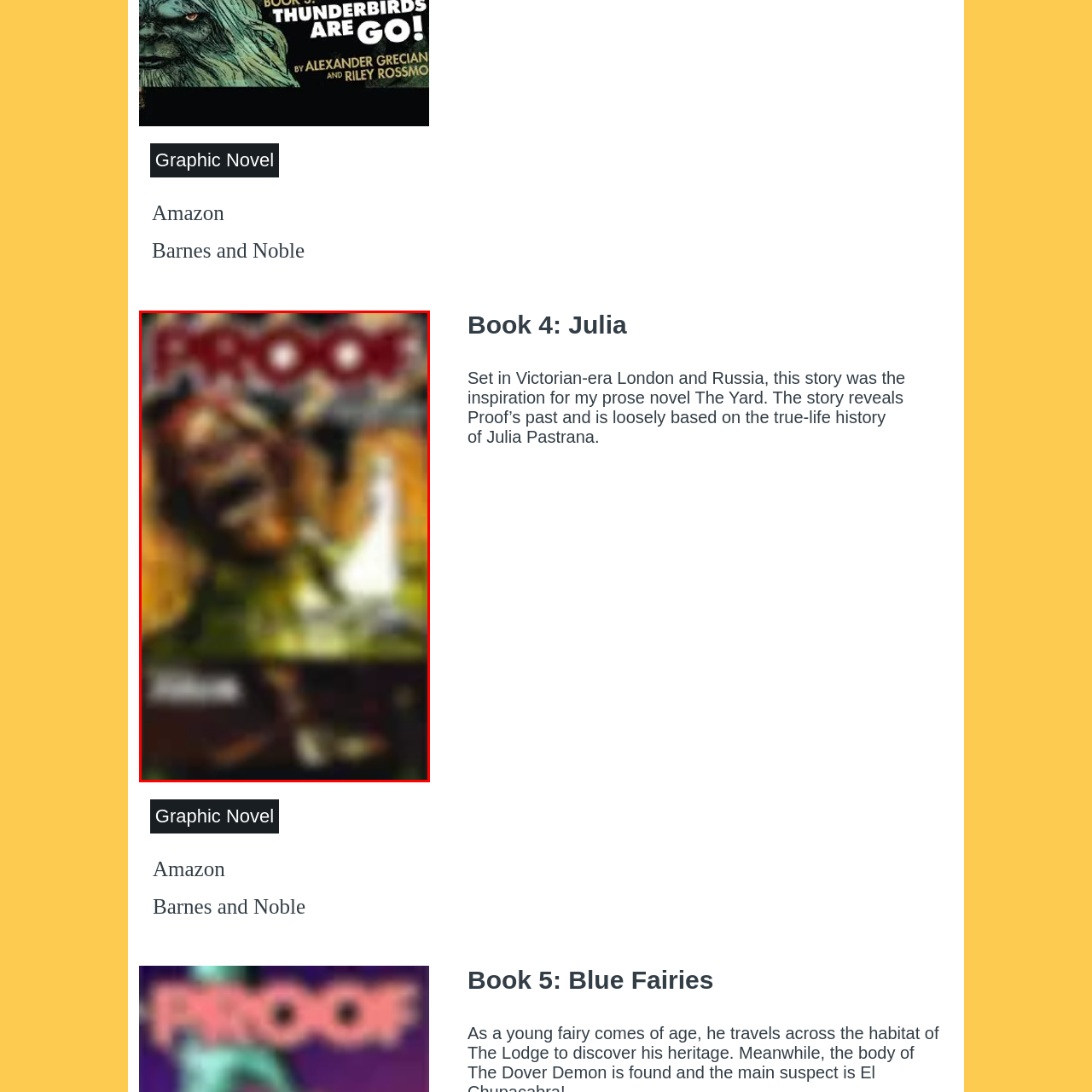View the area enclosed by the red box, What inspired the prose novel 'The Yard'? Respond using one word or phrase.

This graphic novel